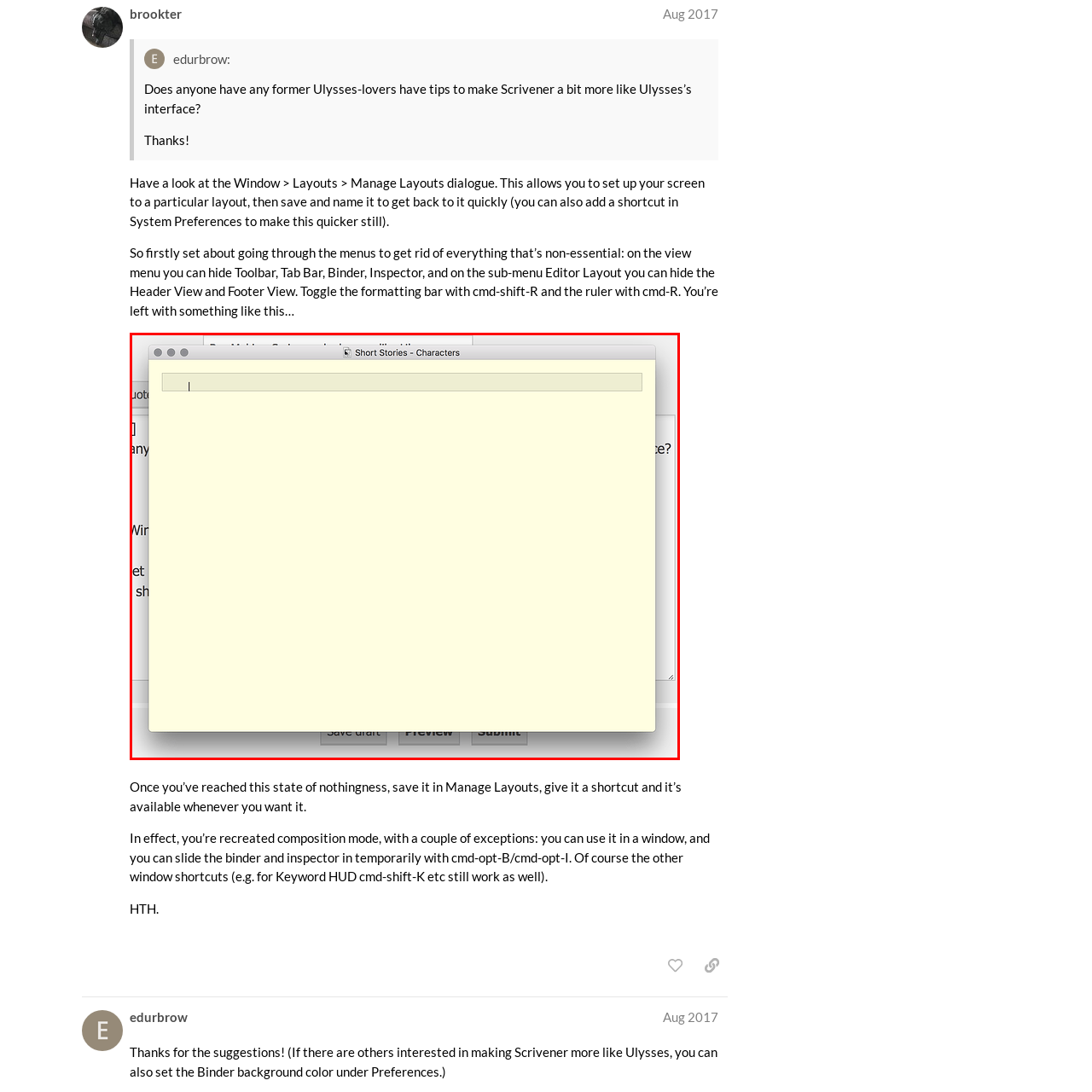Concentrate on the image area surrounded by the red border and answer the following question comprehensively: What is the purpose of the 'Submit' button?

The 'Submit' button is likely used for submitting the written content, as it is part of the document management features along with 'Save draft' and 'Preview' buttons, suggesting that it is used to finalize and submit the written work.